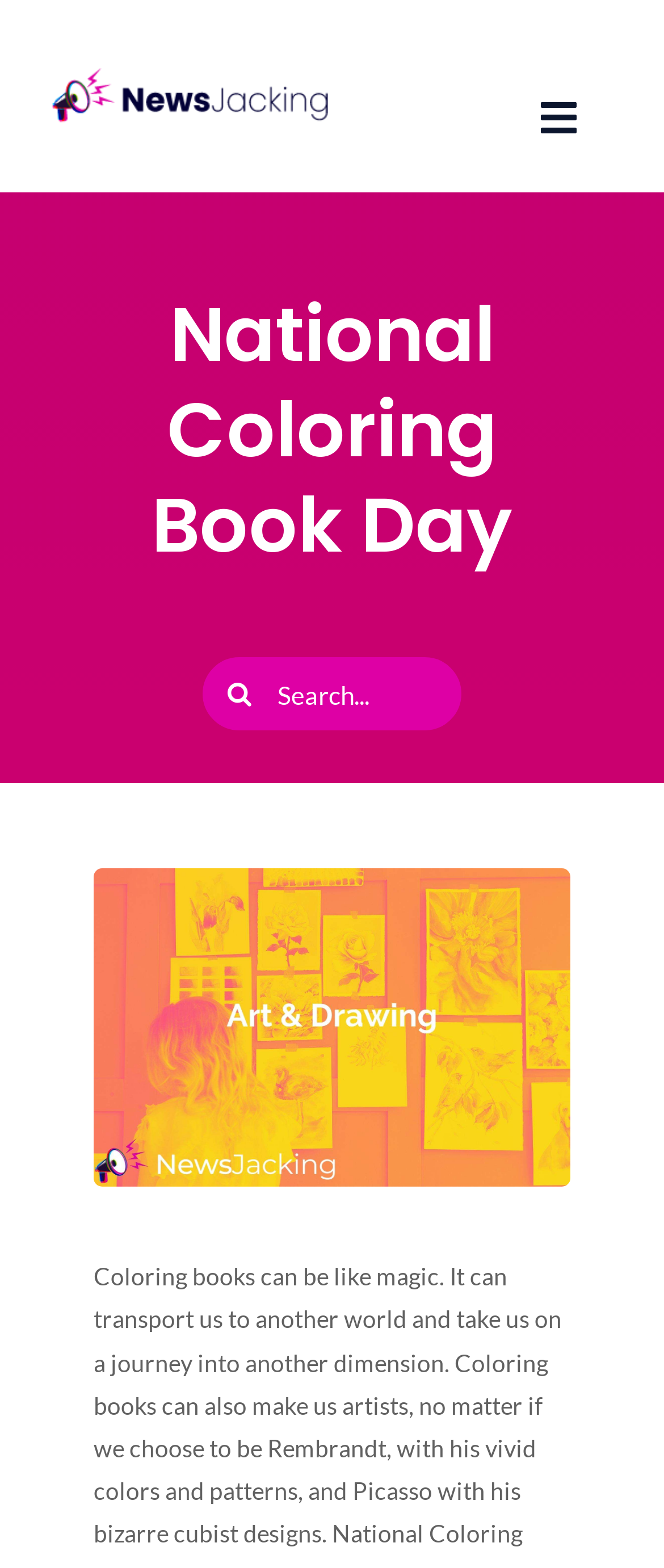What is the logo of the website?
Based on the image, answer the question in a detailed manner.

The logo of the website is 'Newsjacking' which is an image element located at the top left corner of the webpage, with a bounding box of [0.077, 0.044, 0.5, 0.079].